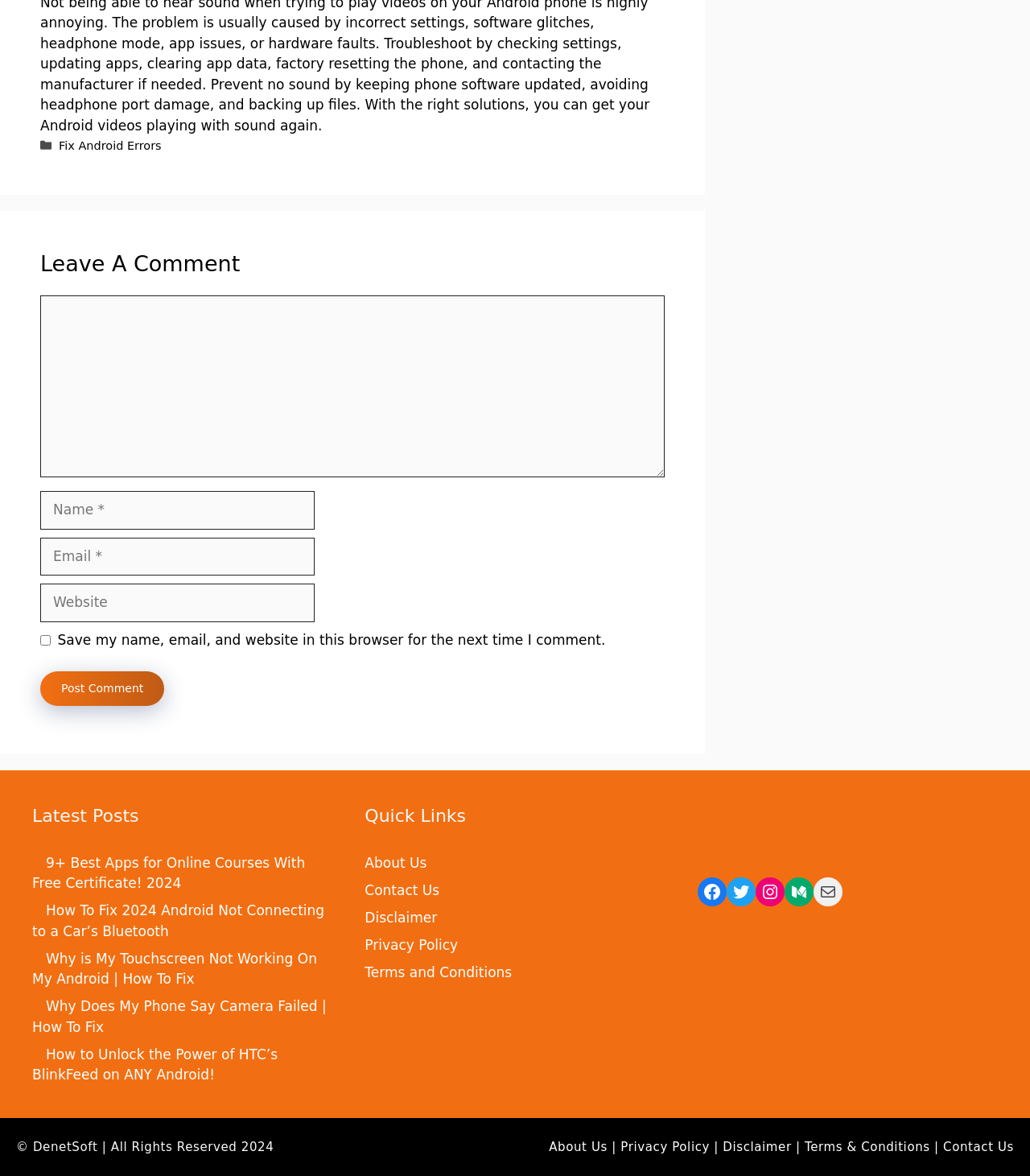Please reply with a single word or brief phrase to the question: 
What is the purpose of the webpage?

Troubleshoot Android issues